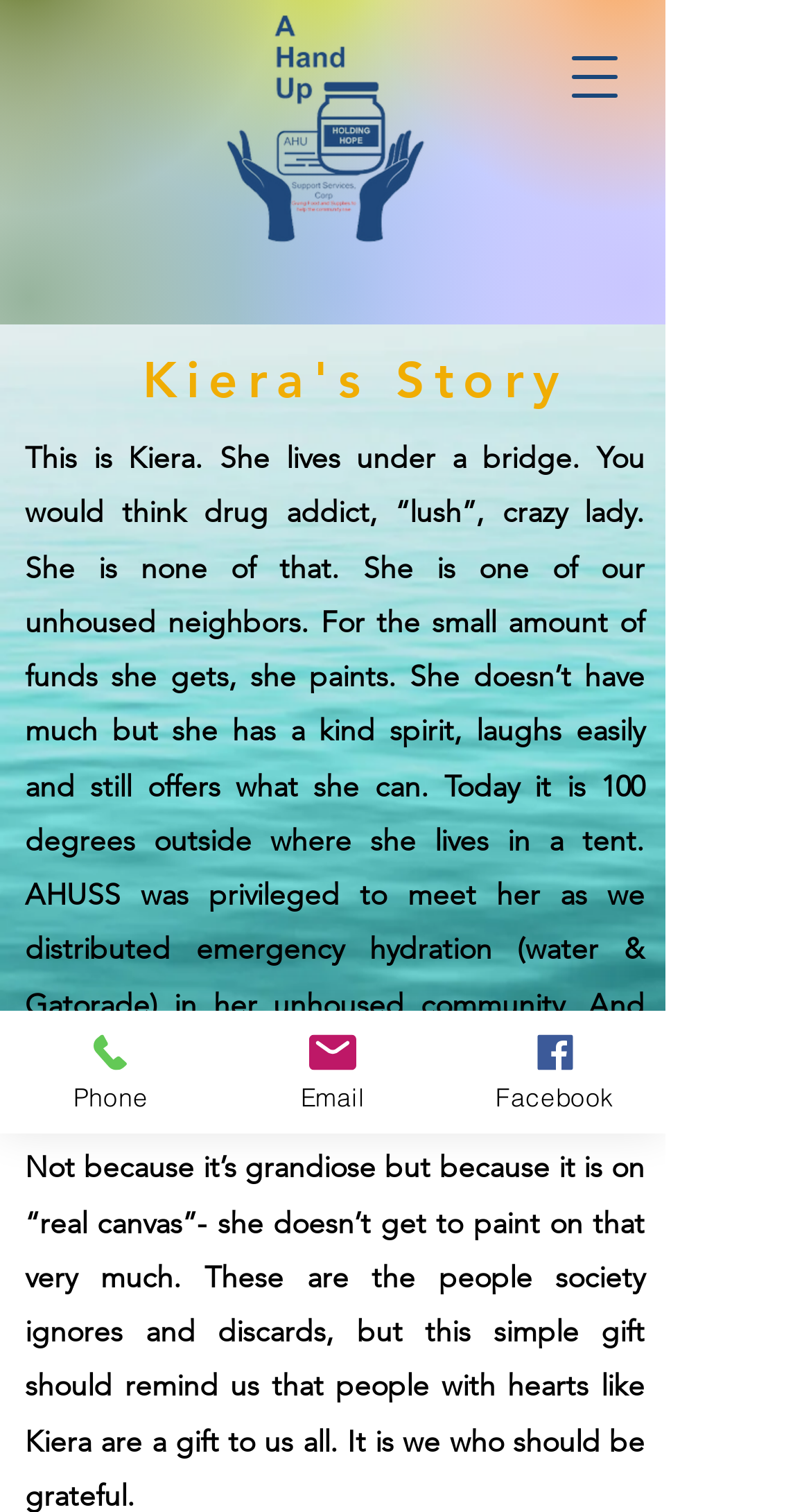Please provide a detailed answer to the question below by examining the image:
How many contact methods are there?

I found three link elements with the texts 'Phone', 'Email', and 'Facebook', which are likely contact methods. Therefore, there are three contact methods.